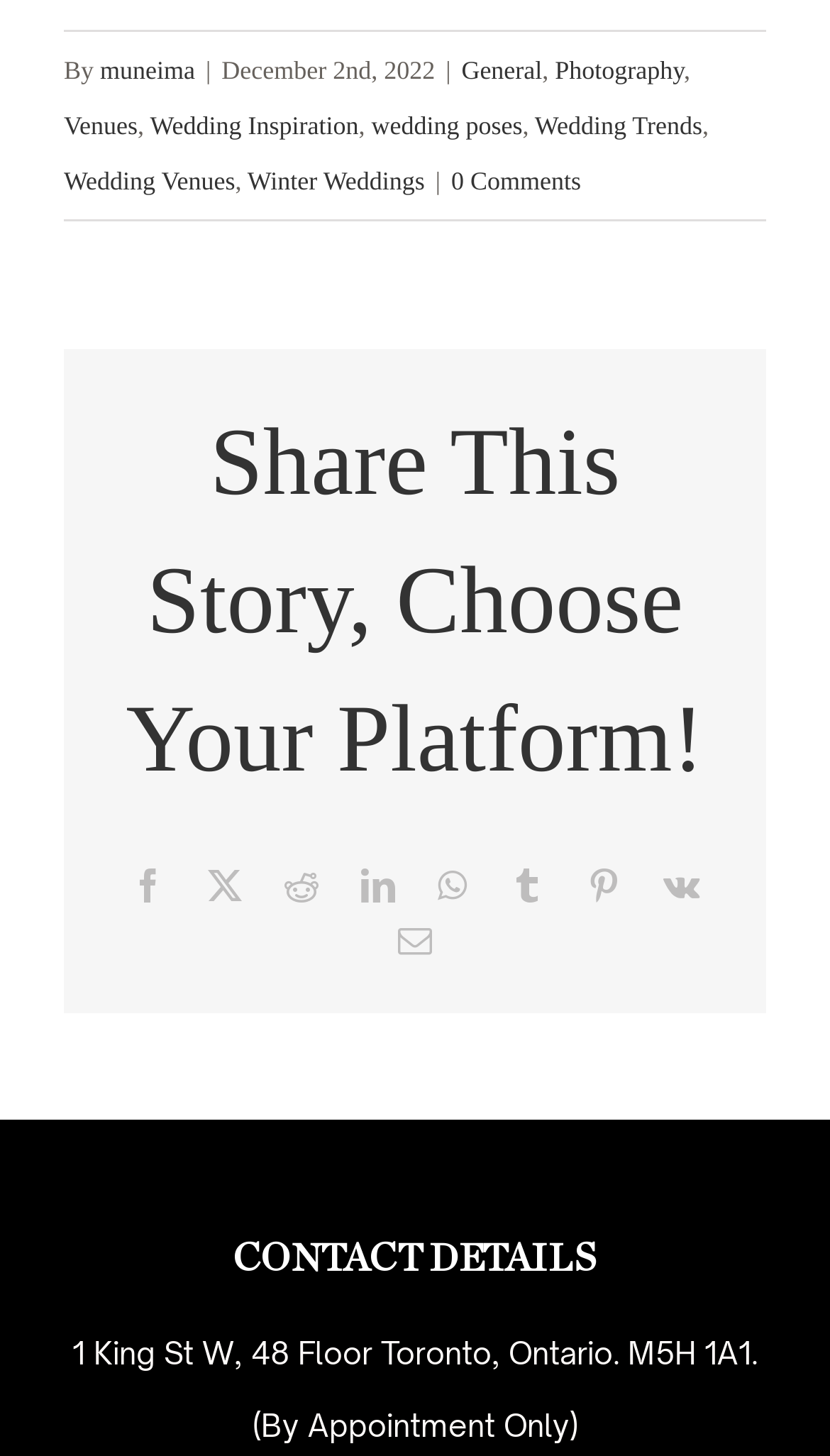Determine the bounding box coordinates of the UI element described by: "Winter Weddings".

[0.298, 0.114, 0.512, 0.134]